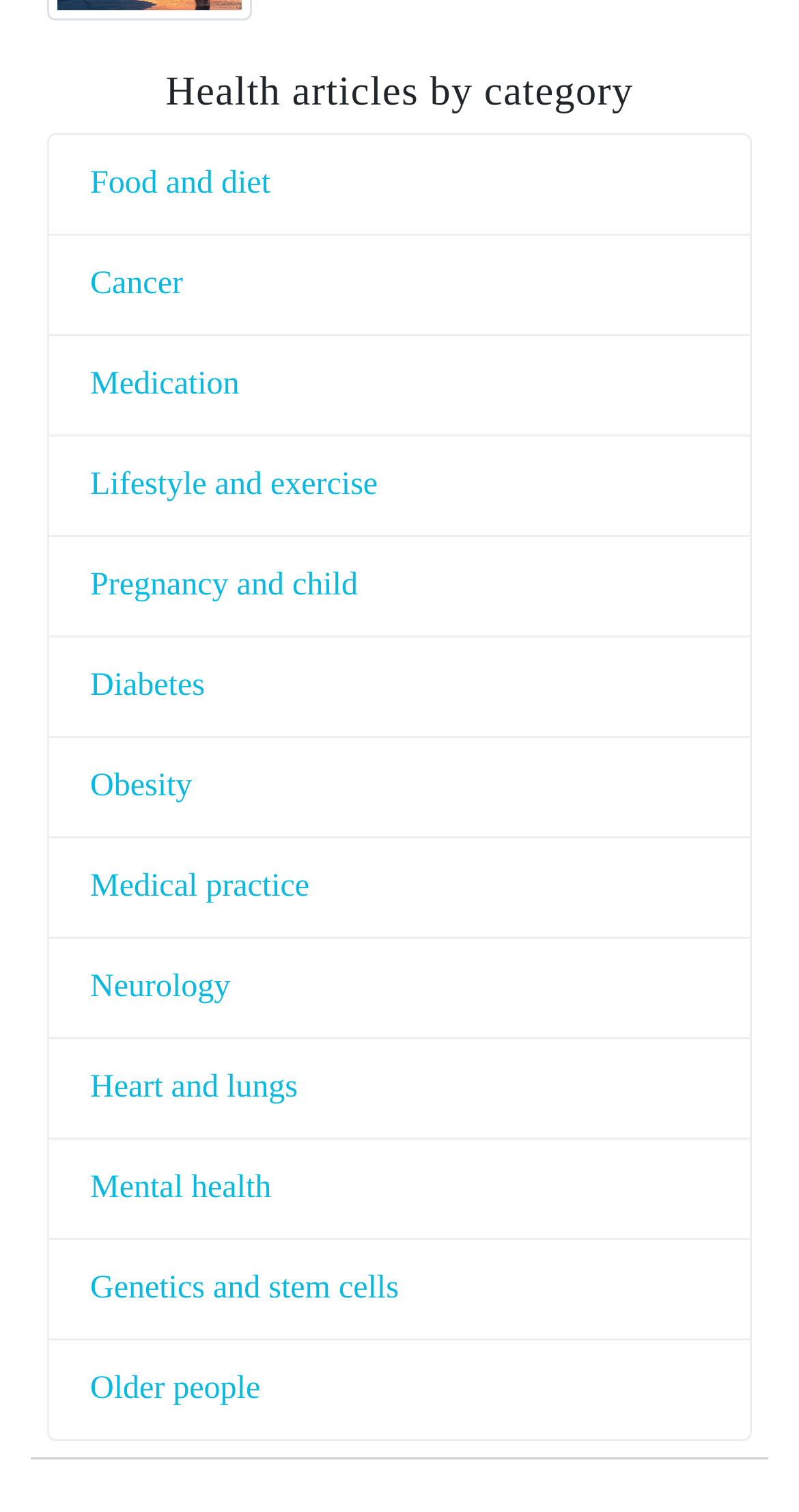Select the bounding box coordinates of the element I need to click to carry out the following instruction: "Browse health articles about food and diet".

[0.113, 0.109, 0.338, 0.132]